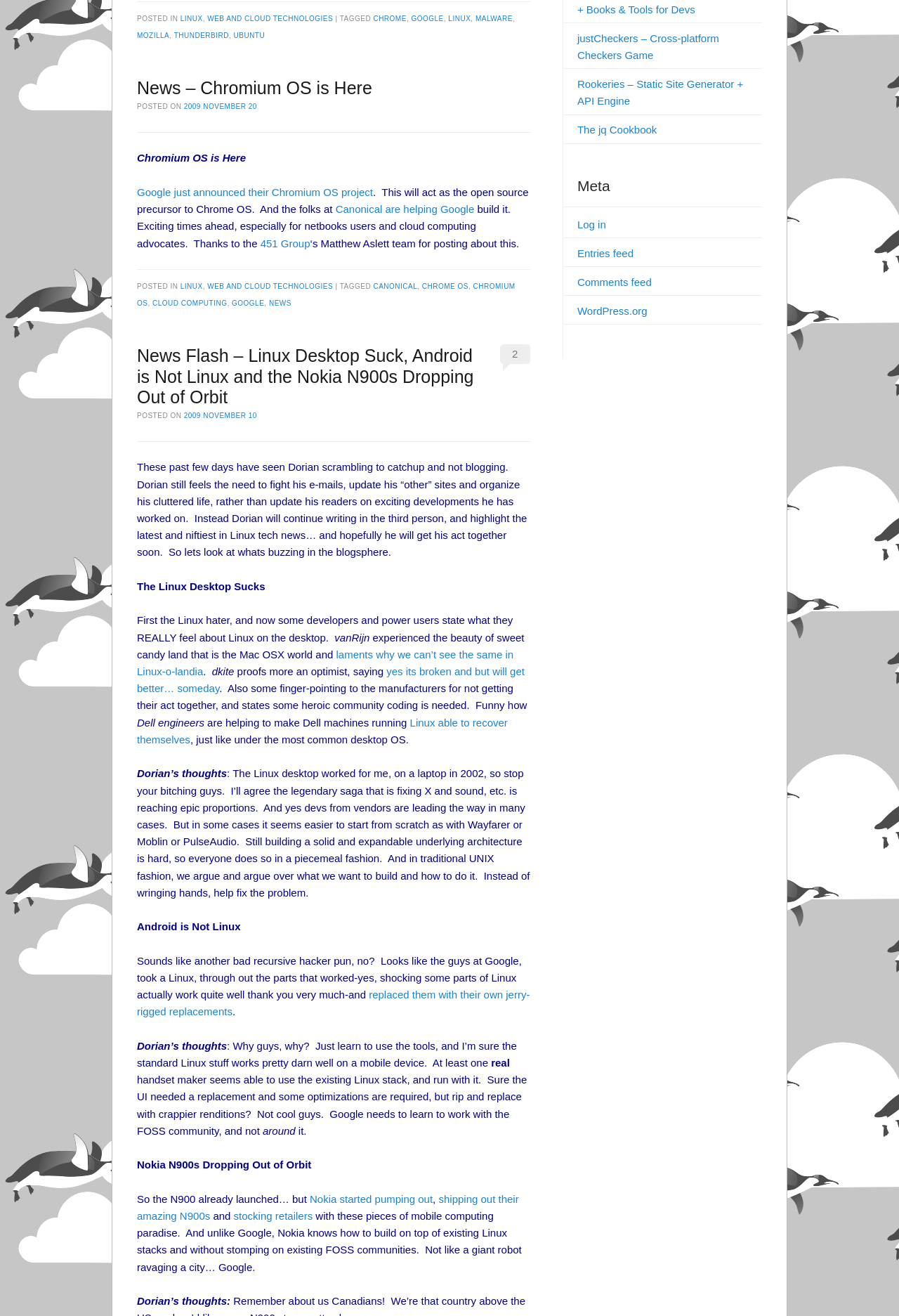Determine the bounding box coordinates of the UI element described below. Use the format (top-left x, top-left y, bottom-right x, bottom-right y) with floating point numbers between 0 and 1: Web and Cloud Technologies

[0.231, 0.215, 0.37, 0.22]